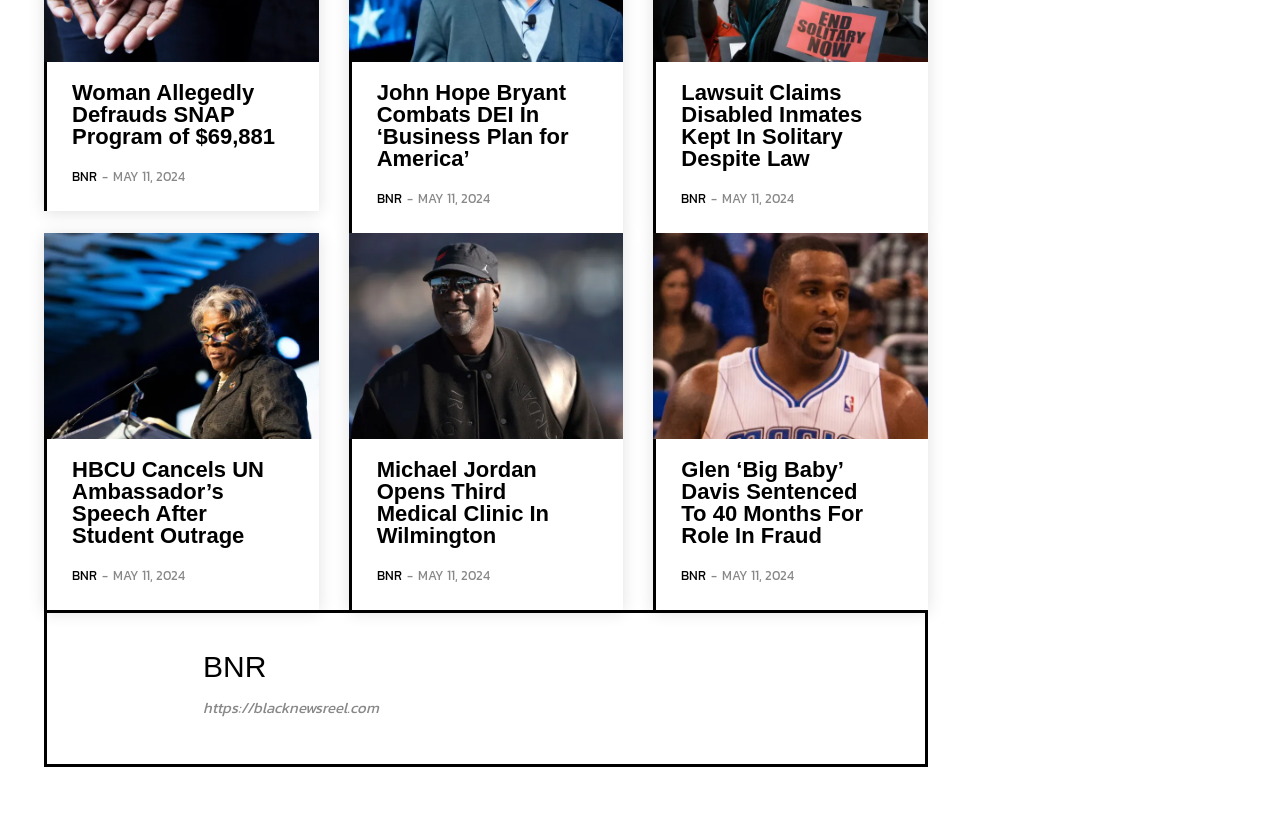Please give a short response to the question using one word or a phrase:
How many links are there on this webpage?

14